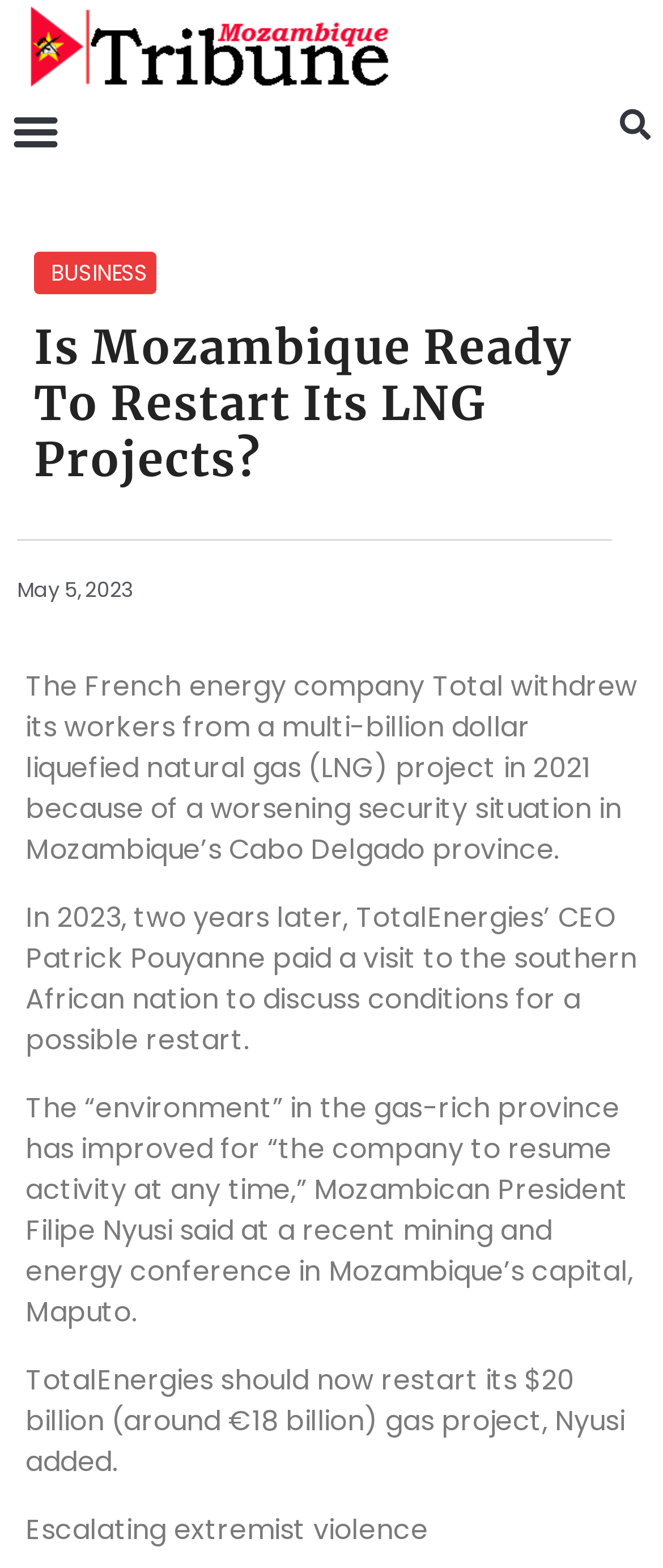Examine the image and give a thorough answer to the following question:
What is the value of the gas project?

The value of the gas project is mentioned in the static text as $20 billion, which is equivalent to around €18 billion.